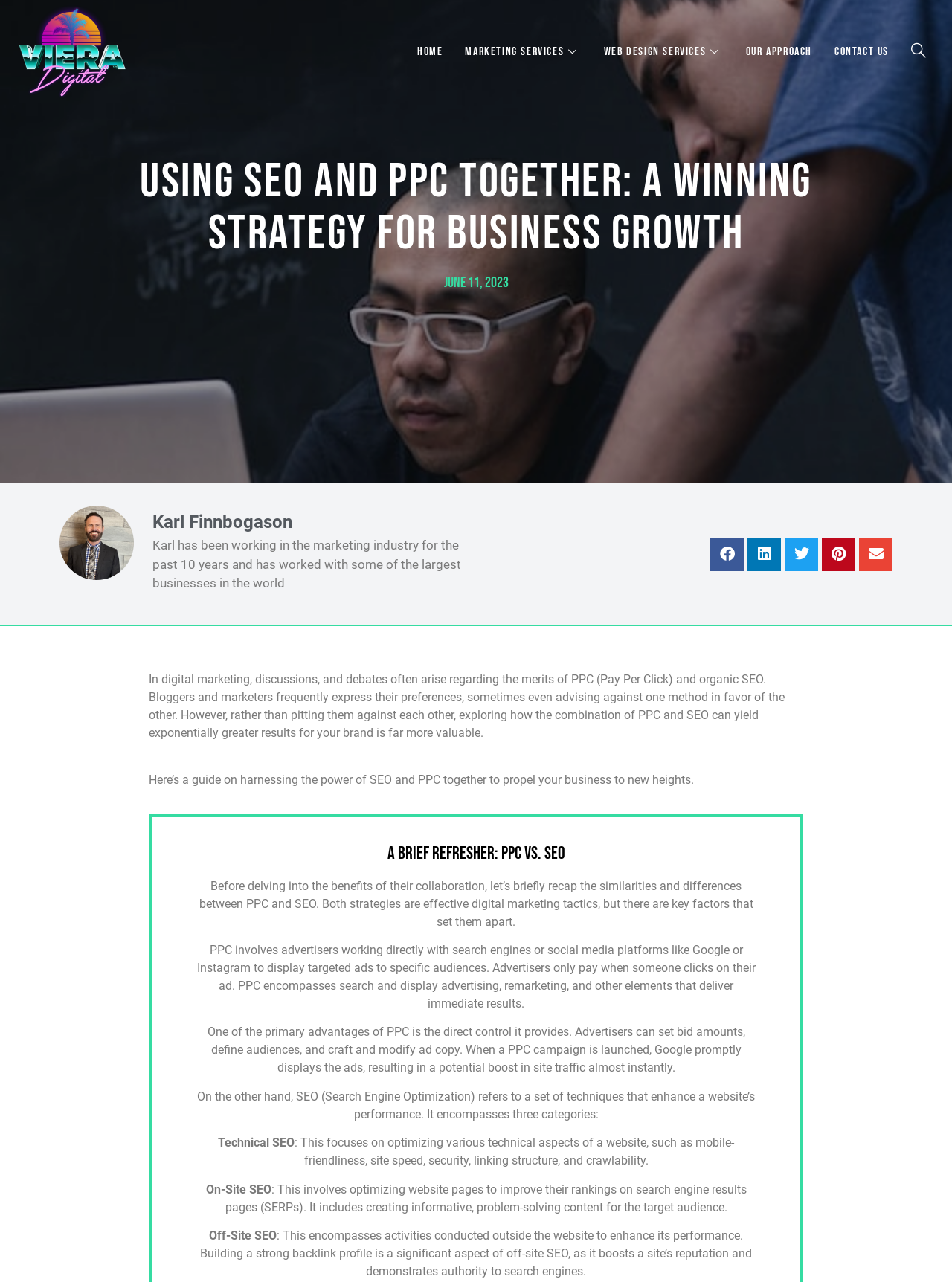Please give the bounding box coordinates of the area that should be clicked to fulfill the following instruction: "Click the CONTACT US link". The coordinates should be in the format of four float numbers from 0 to 1, i.e., [left, top, right, bottom].

[0.865, 0.022, 0.945, 0.059]